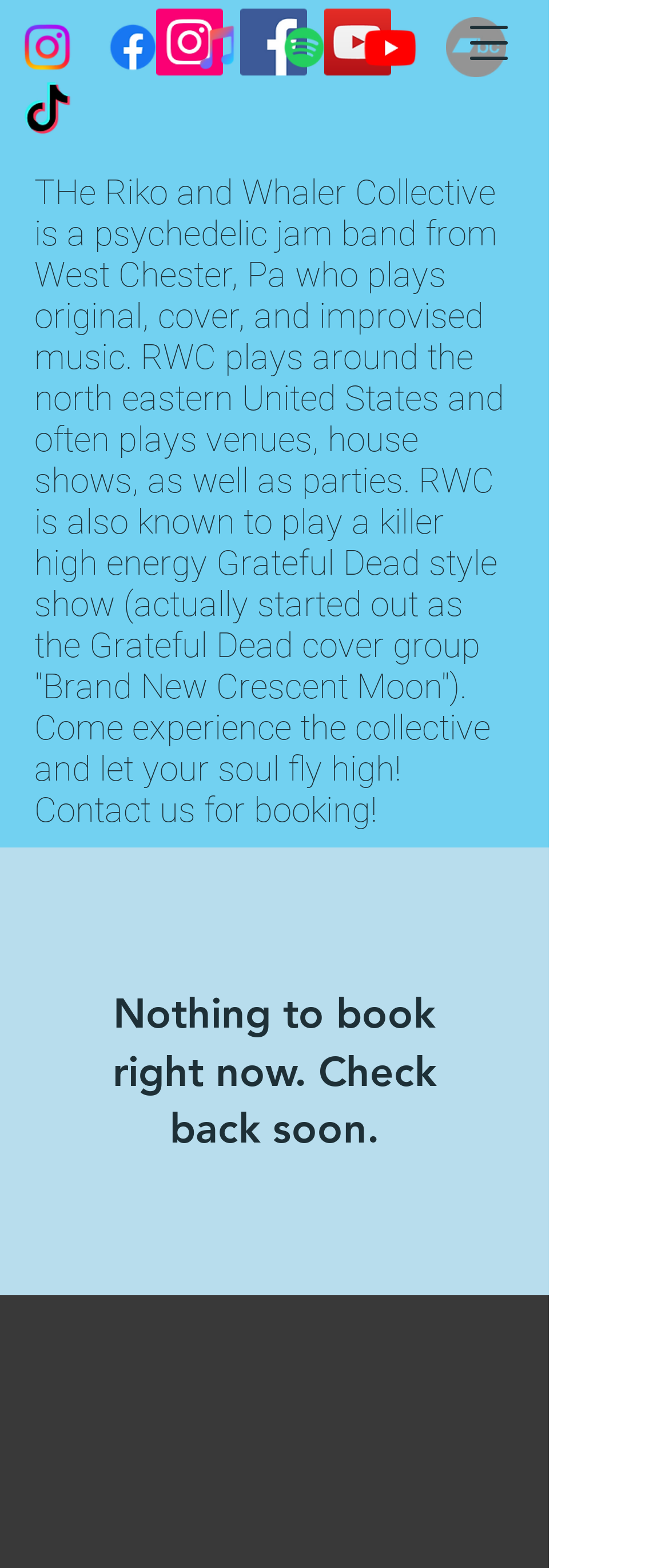Return the bounding box coordinates of the UI element that corresponds to this description: "aria-label="Open navigation menu"". The coordinates must be given as four float numbers in the range of 0 and 1, [left, top, right, bottom].

[0.667, 0.0, 0.795, 0.055]